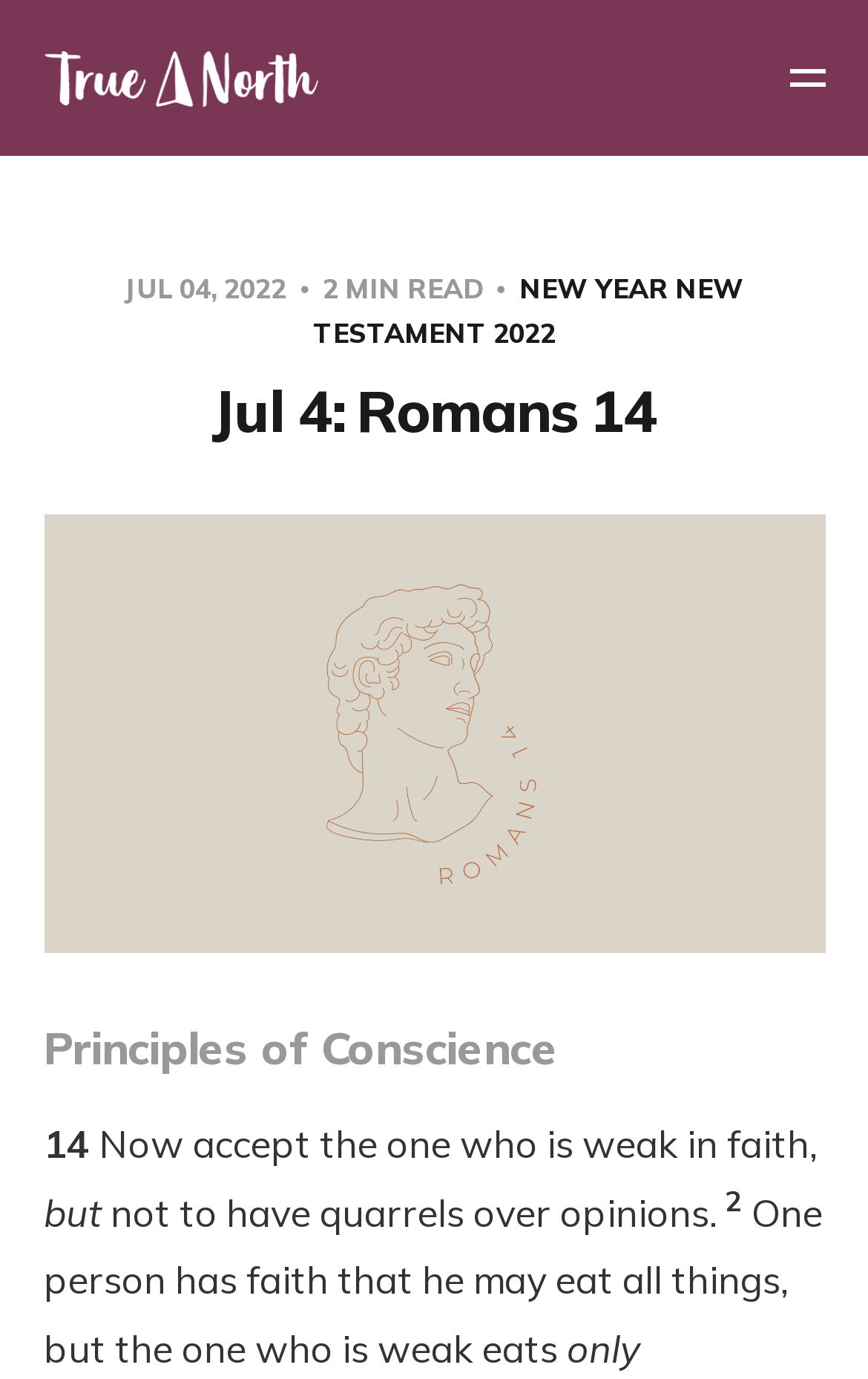Based on the element description New Year New Testament 2022, identify the bounding box of the UI element in the given webpage screenshot. The coordinates should be in the format (top-left x, top-left y, bottom-right x, bottom-right y) and must be between 0 and 1.

[0.36, 0.197, 0.857, 0.254]